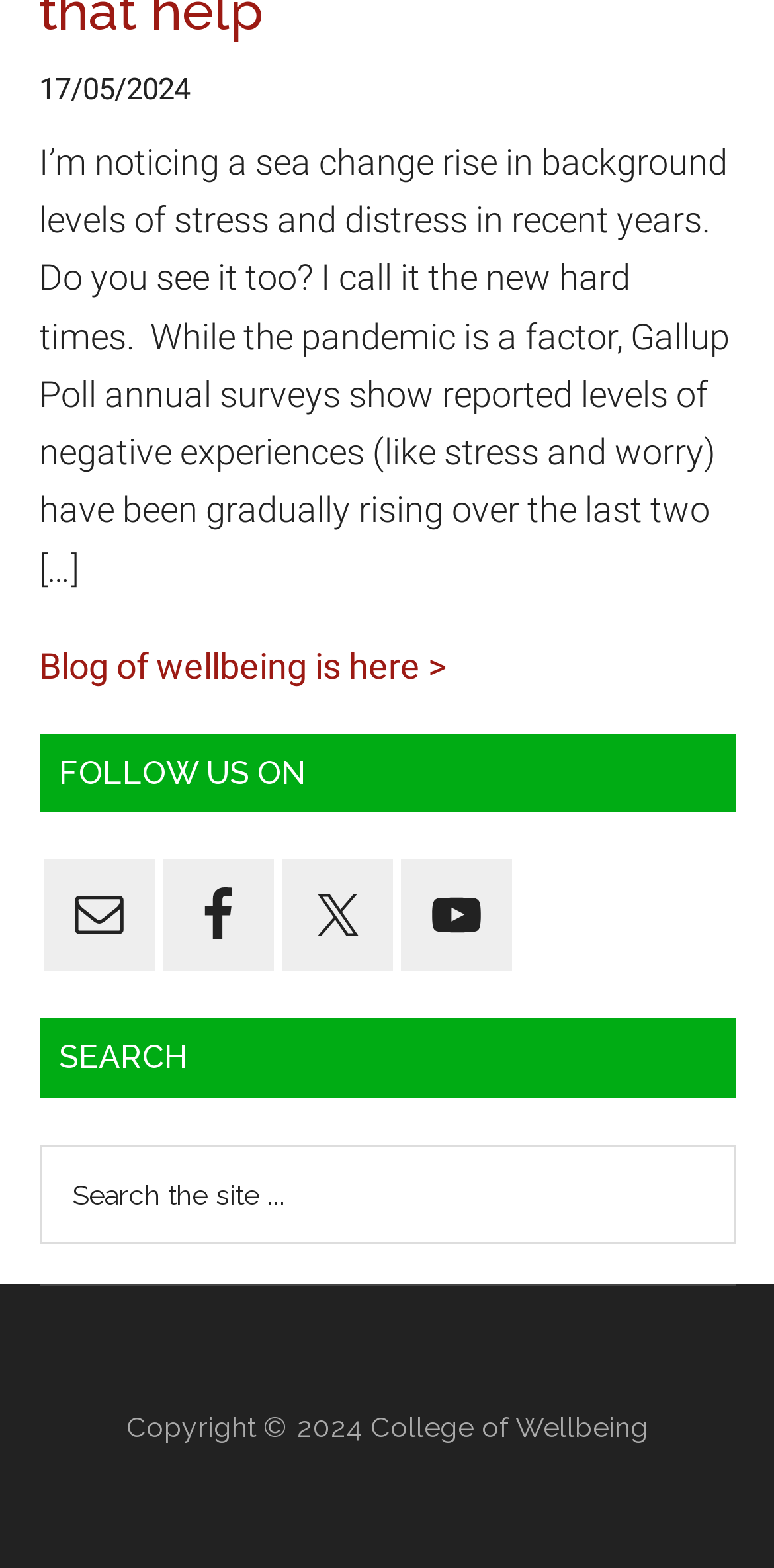Please examine the image and answer the question with a detailed explanation:
What is the author's observation about stress and distress?

The author mentions that they are noticing a sea change rise in background levels of stress and distress in recent years, which they call 'the new hard times'. This observation is mentioned in the static text element that is a child of the root element.